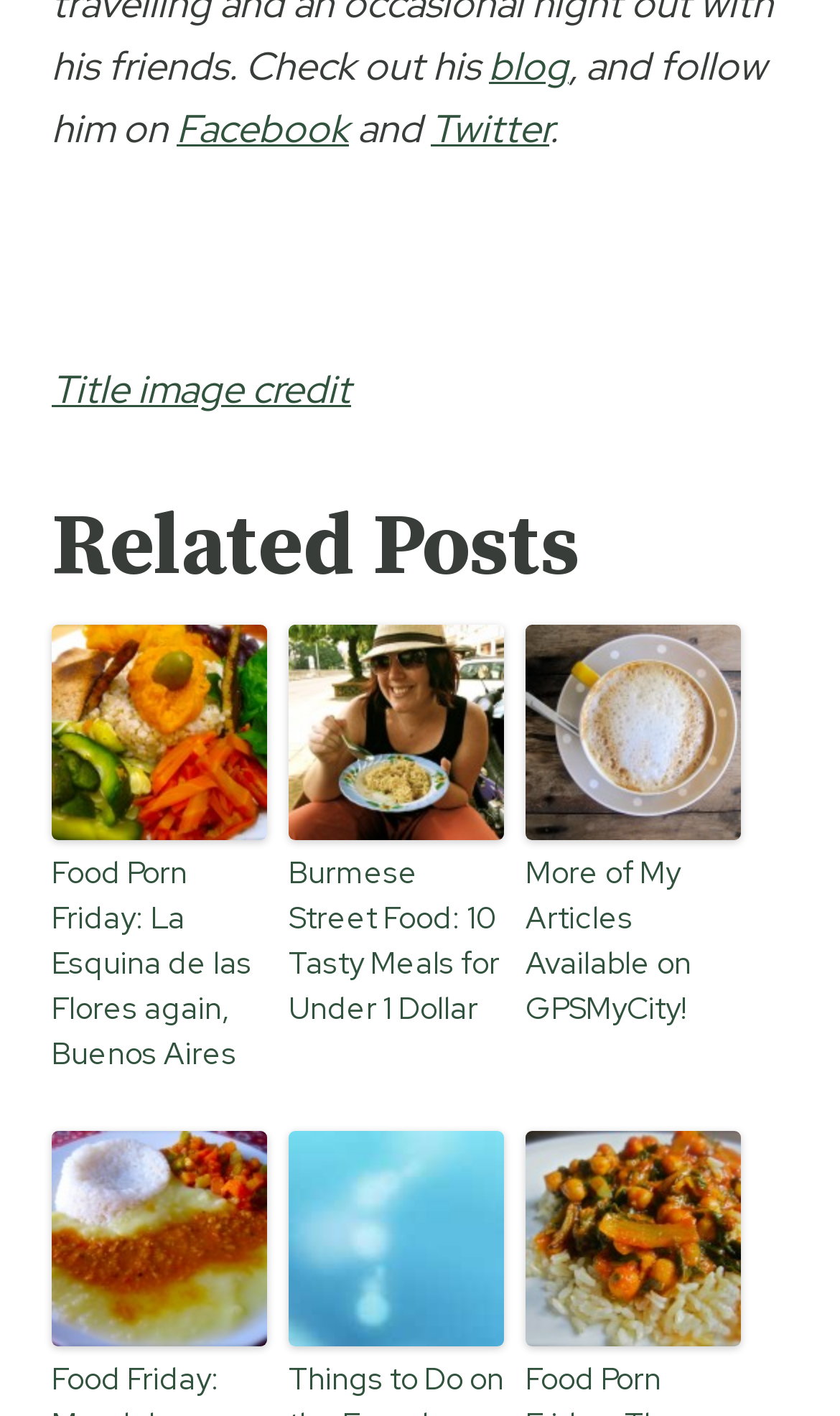Identify the bounding box coordinates for the element that needs to be clicked to fulfill this instruction: "read article Burmese Street Food: 10 Tasty Meals for Under 1 Dollar". Provide the coordinates in the format of four float numbers between 0 and 1: [left, top, right, bottom].

[0.344, 0.441, 0.6, 0.593]